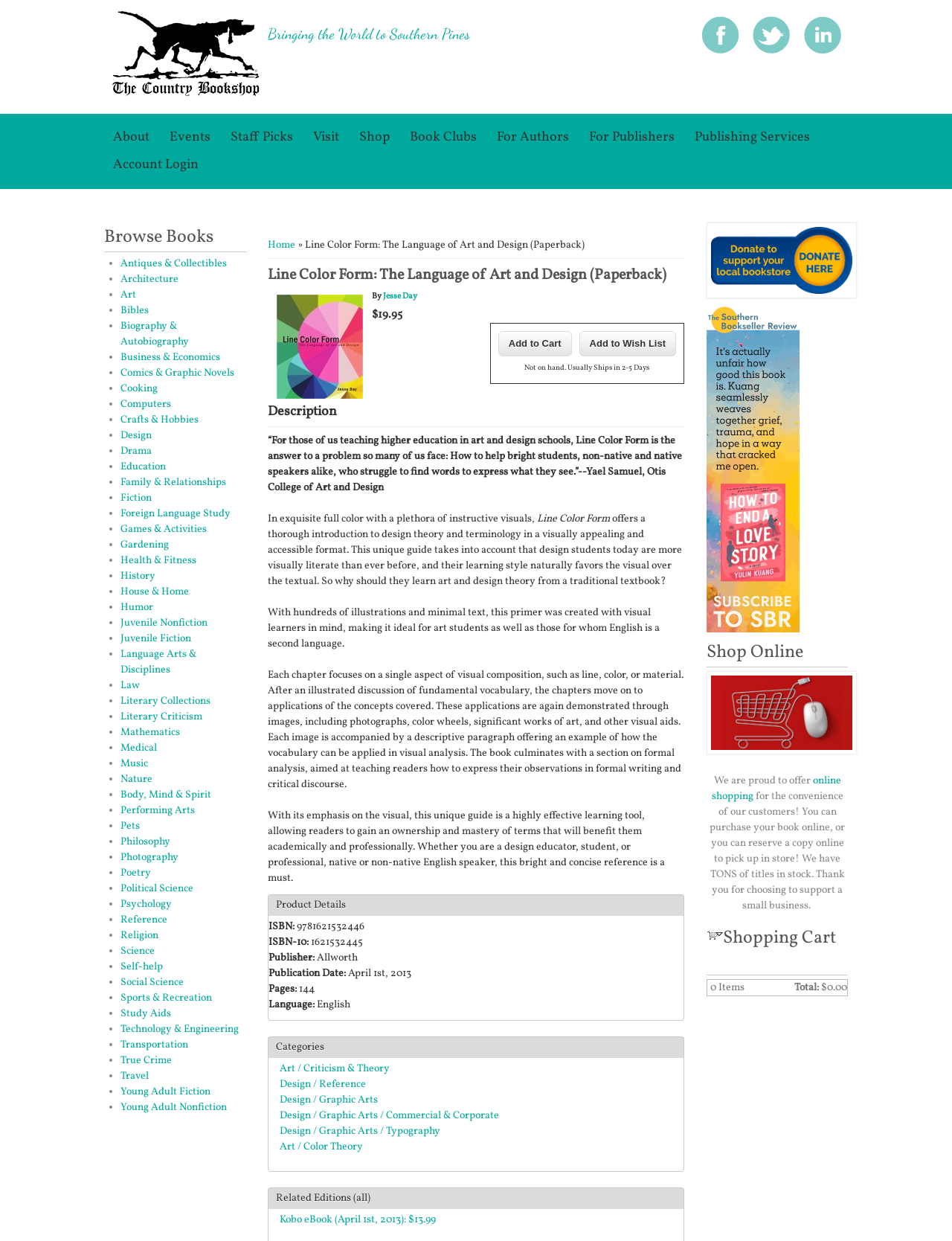Can you pinpoint the bounding box coordinates for the clickable element required for this instruction: "View book details"? The coordinates should be four float numbers between 0 and 1, i.e., [left, top, right, bottom].

[0.281, 0.215, 0.719, 0.23]